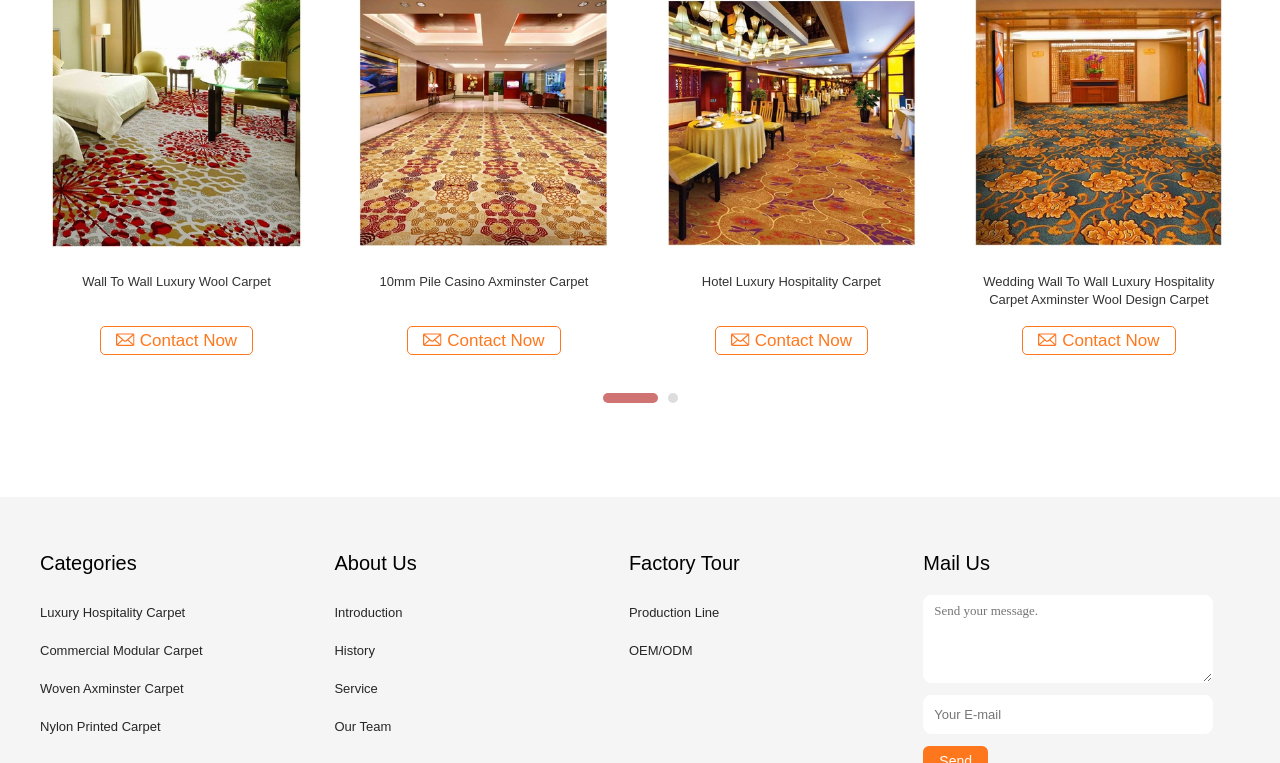Identify the bounding box coordinates of the section that should be clicked to achieve the task described: "Contact us now".

[0.078, 0.427, 0.198, 0.465]